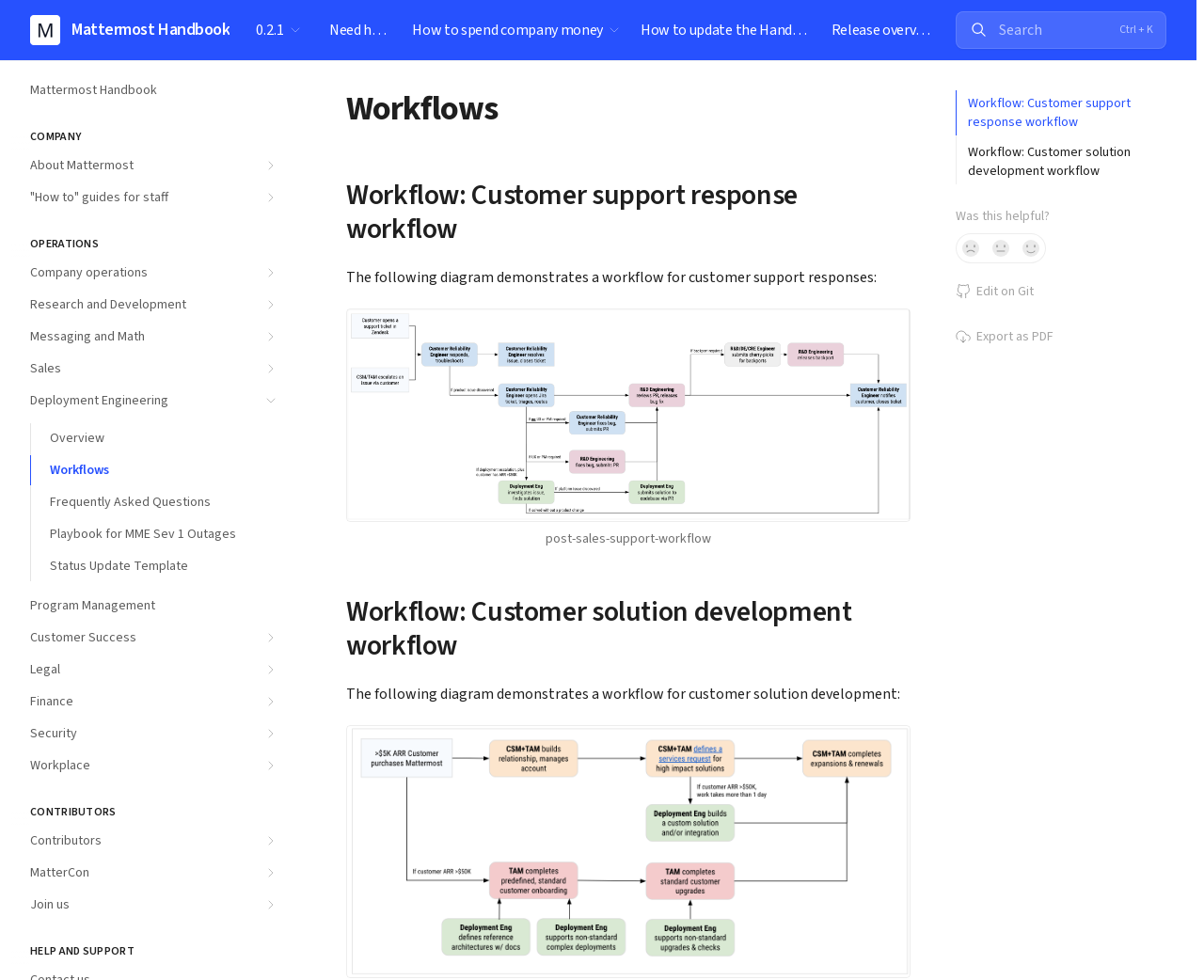Determine the bounding box coordinates of the section I need to click to execute the following instruction: "Search for something". Provide the coordinates as four float numbers between 0 and 1, i.e., [left, top, right, bottom].

None